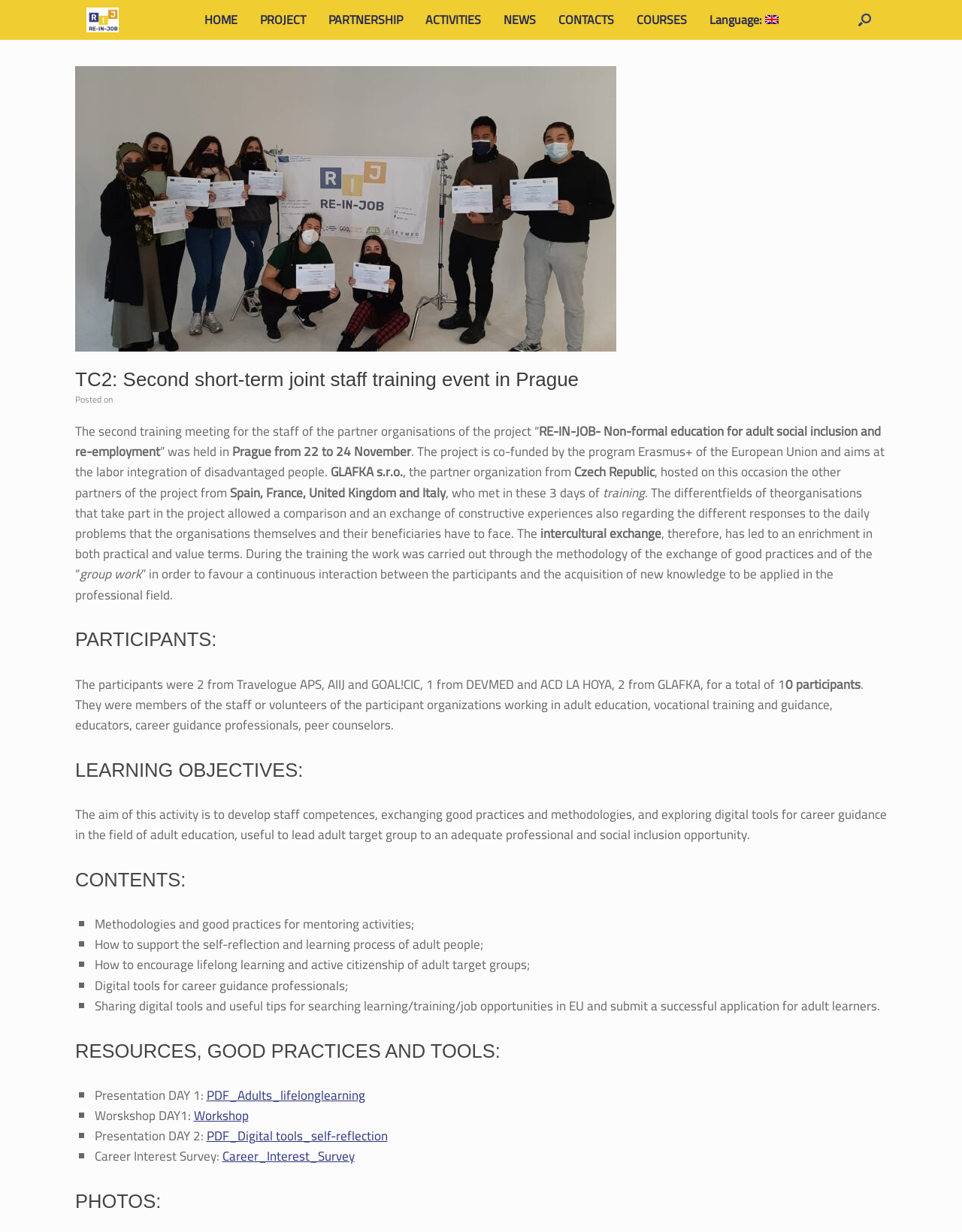Locate the bounding box coordinates of the clickable region to complete the following instruction: "View the NEWS."

[0.512, 0.005, 0.569, 0.027]